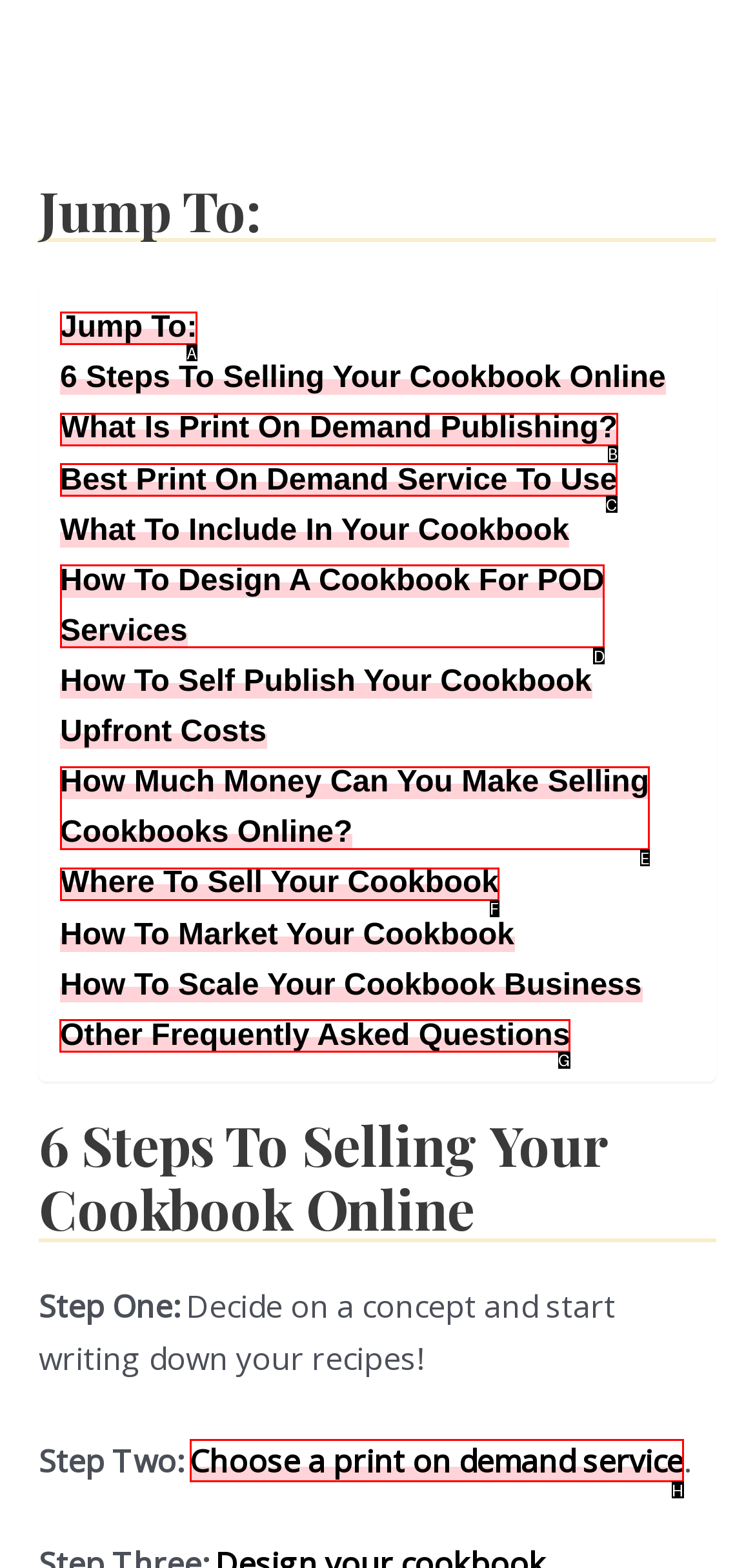Given the instruction: Explore 'Other Frequently Asked Questions', which HTML element should you click on?
Answer with the letter that corresponds to the correct option from the choices available.

G